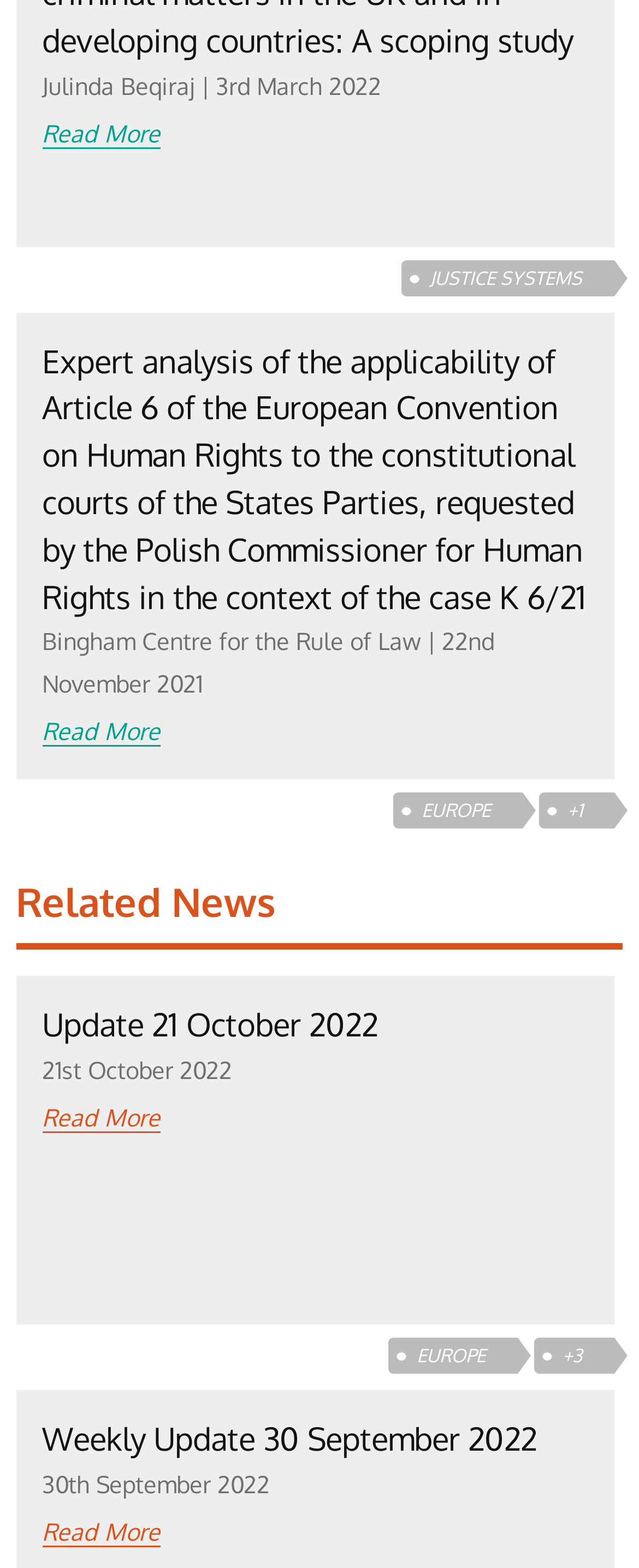Mark the bounding box of the element that matches the following description: "Weekly Update 30 September 2022".

[0.066, 0.904, 0.84, 0.931]